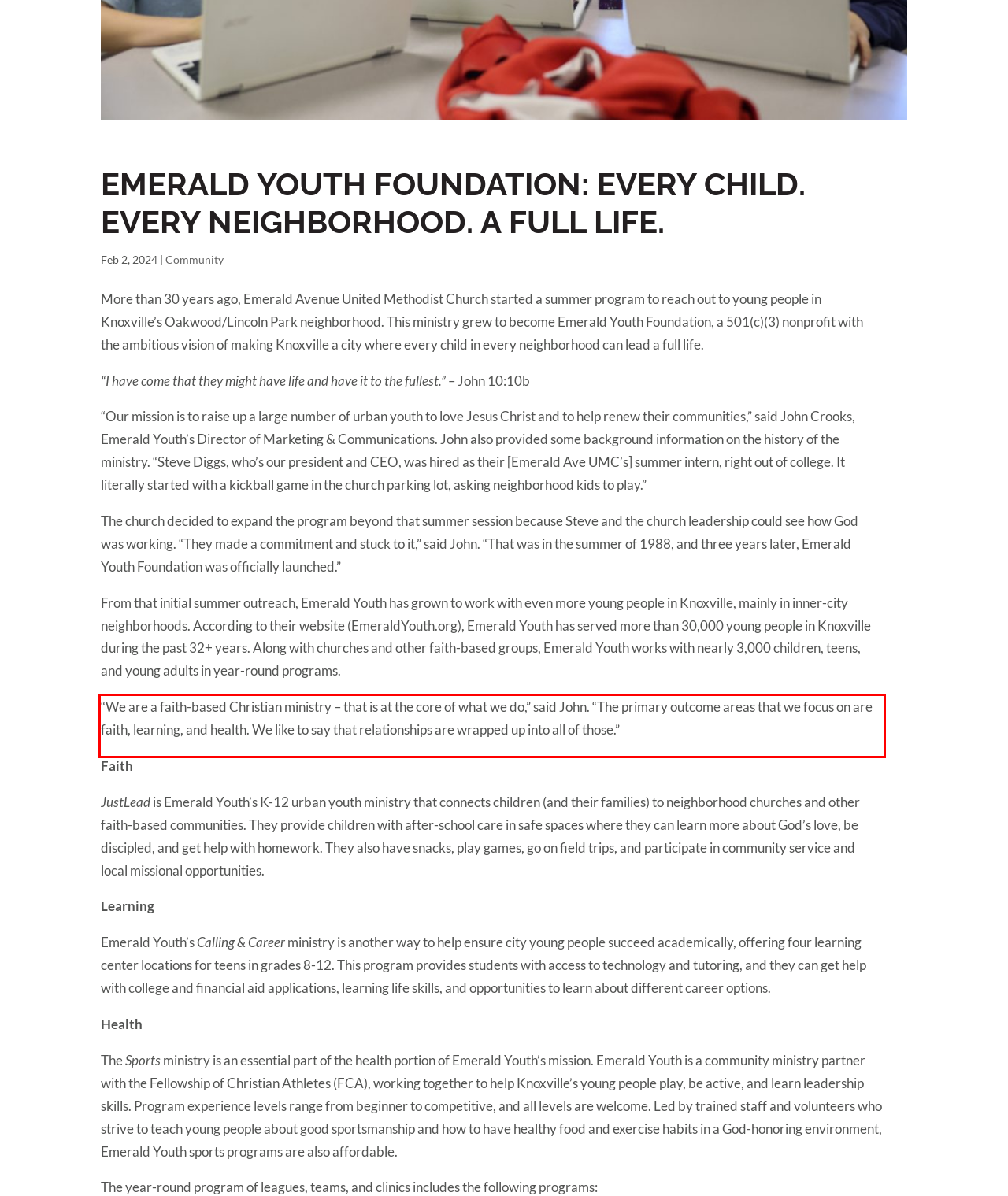Analyze the screenshot of the webpage that features a red bounding box and recognize the text content enclosed within this red bounding box.

“We are a faith-based Christian ministry – that is at the core of what we do,” said John. “The primary outcome areas that we focus on are faith, learning, and health. We like to say that relationships are wrapped up into all of those.”